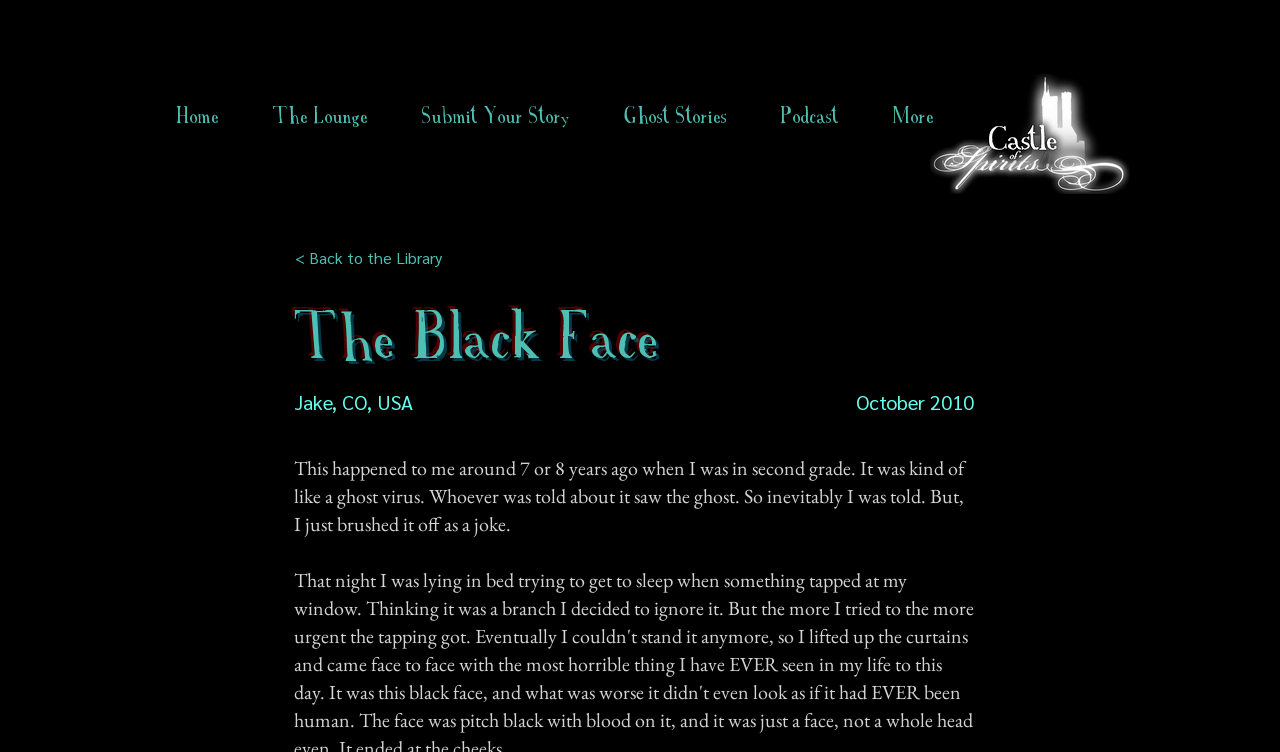What is the story about?
Based on the image, give a concise answer in the form of a single word or short phrase.

A ghost virus